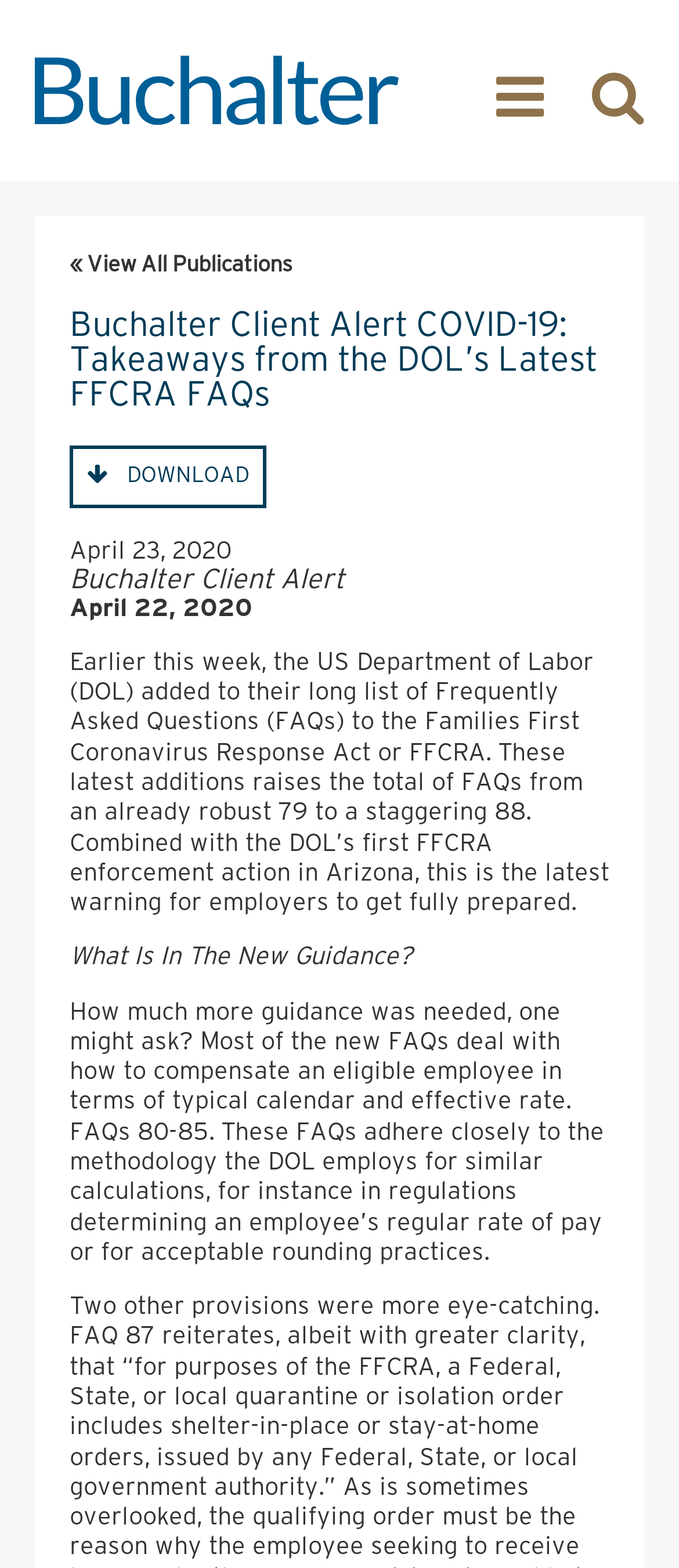Using the provided element description: "Download", determine the bounding box coordinates of the corresponding UI element in the screenshot.

[0.103, 0.285, 0.392, 0.324]